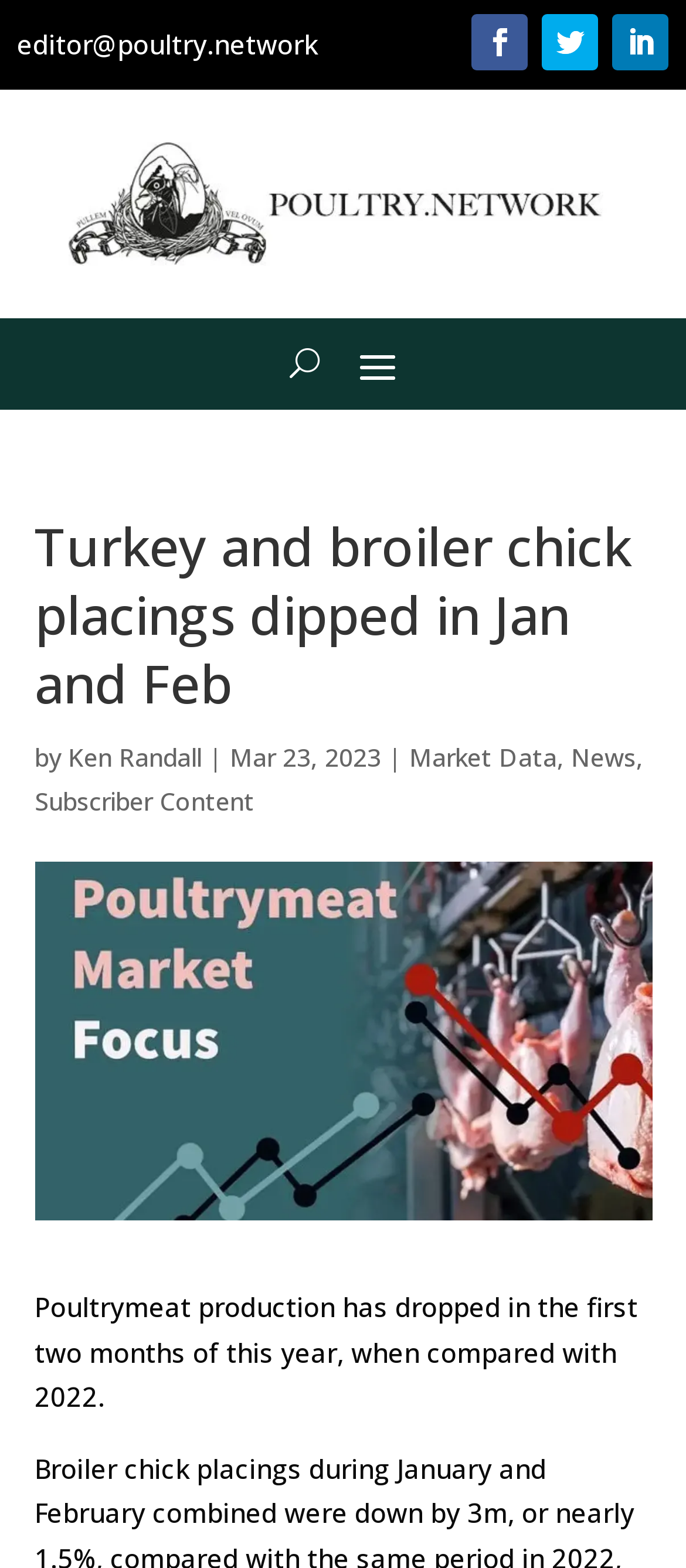Offer an in-depth caption of the entire webpage.

The webpage appears to be a news article or blog post about poultrymeat production. At the top left, there is a small image, and to its right, there are three social media links represented by icons. Below the image, there is a button with the label "U". 

The main heading "Turkey and broiler chick placings dipped in Jan and Feb" is located near the top center of the page. Below the heading, there is a byline that reads "by Ken Randall" with the date "Mar 23, 2023" to its right. 

On the same line as the byline, there are three links: "Market Data", "News", and "Subscriber Content". The "Subscriber Content" link is located at the top right, while the other two links are positioned more centrally.

The main content of the article is a single paragraph of text that occupies most of the lower half of the page. The text summarizes the decline in poultrymeat production in the first two months of the year compared to 2022.